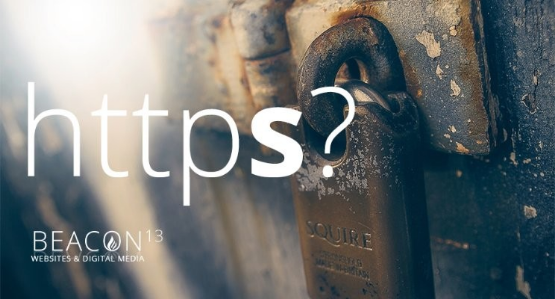Please answer the following query using a single word or phrase: 
What is the purpose of the image?

to provoke thought